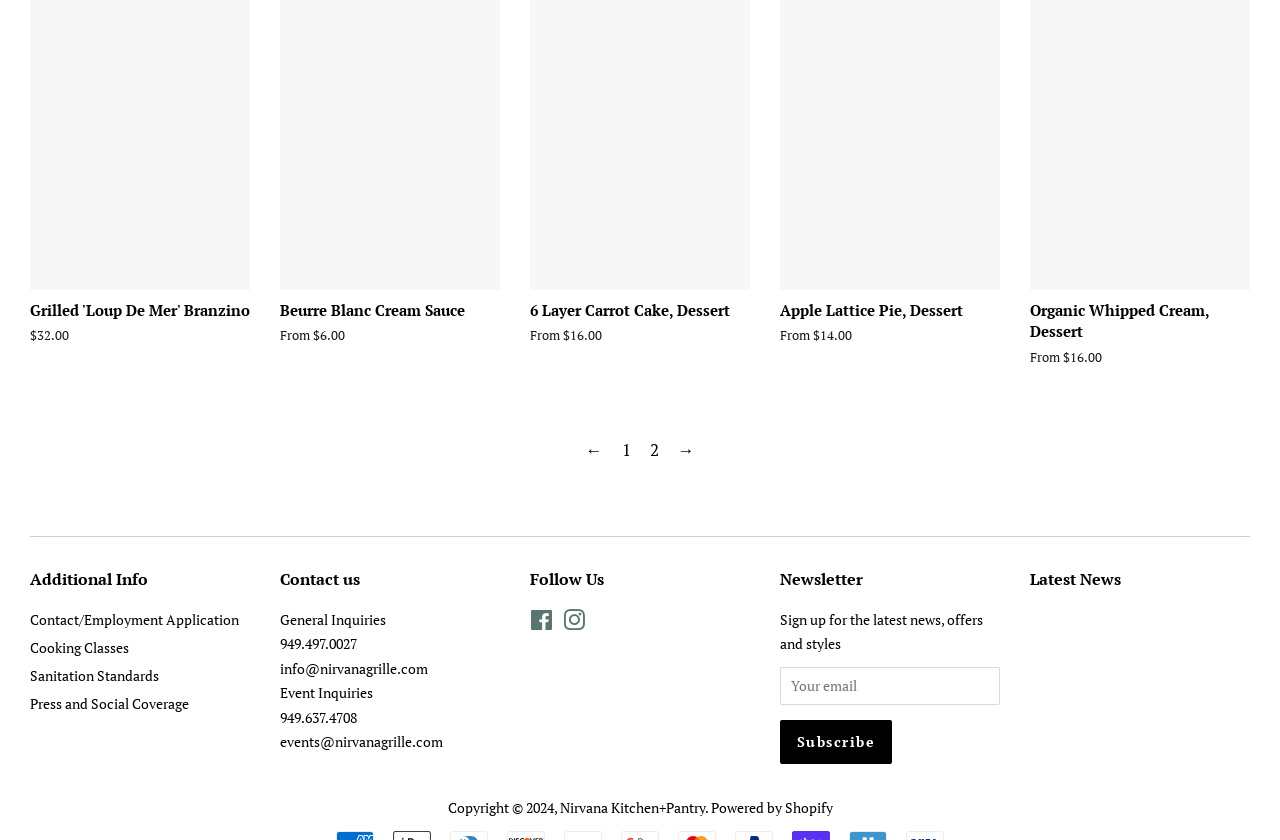Can you determine the bounding box coordinates of the area that needs to be clicked to fulfill the following instruction: "Contact us for general inquiries"?

[0.219, 0.755, 0.334, 0.807]